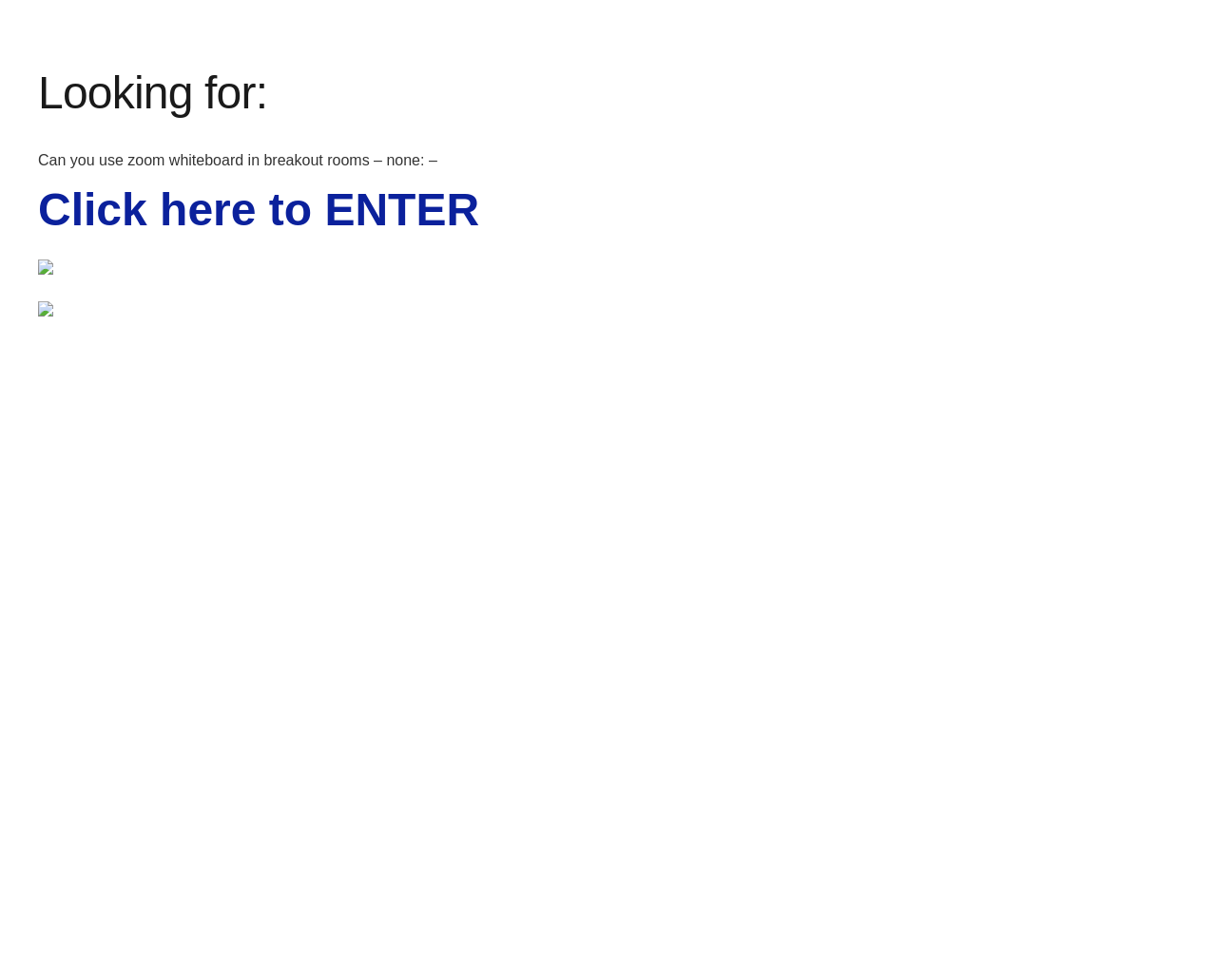Provide the bounding box coordinates of the HTML element this sentence describes: "Click here to ENTER".

[0.031, 0.216, 0.394, 0.233]